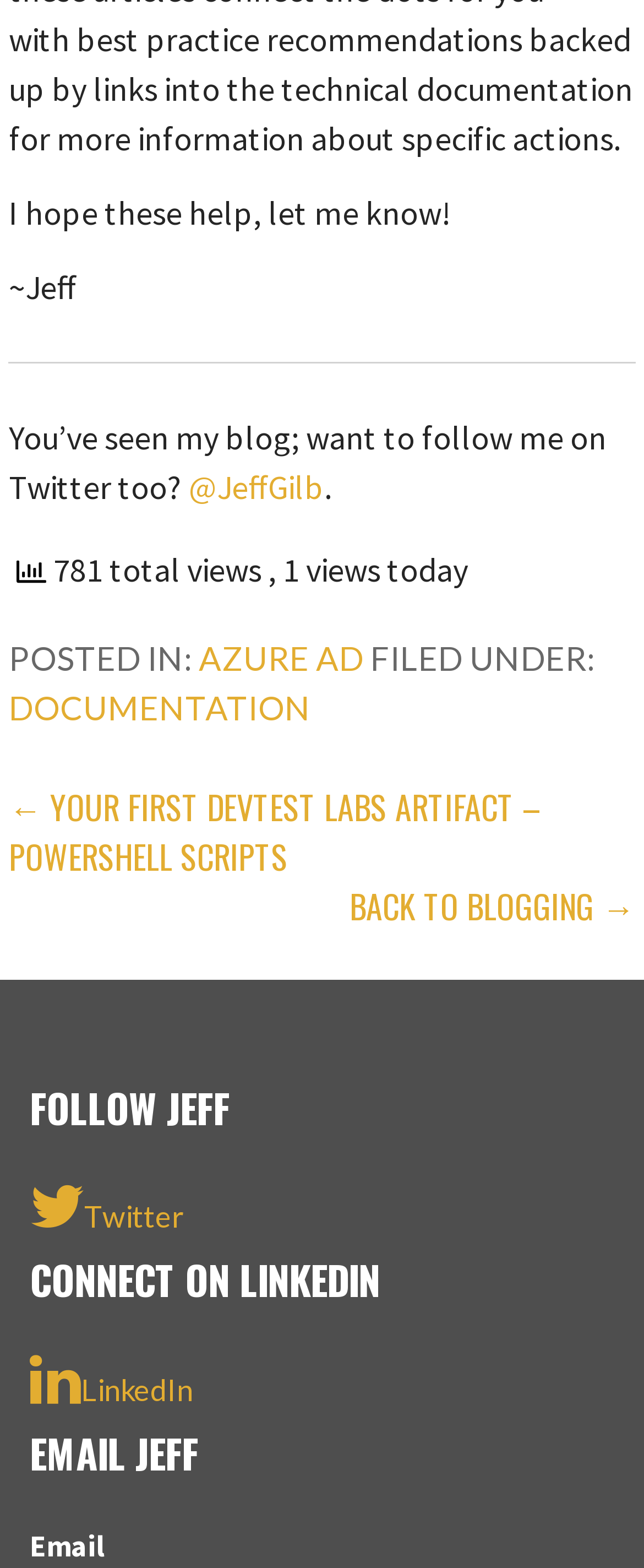Provide your answer to the question using just one word or phrase: How many total views does the post have?

781